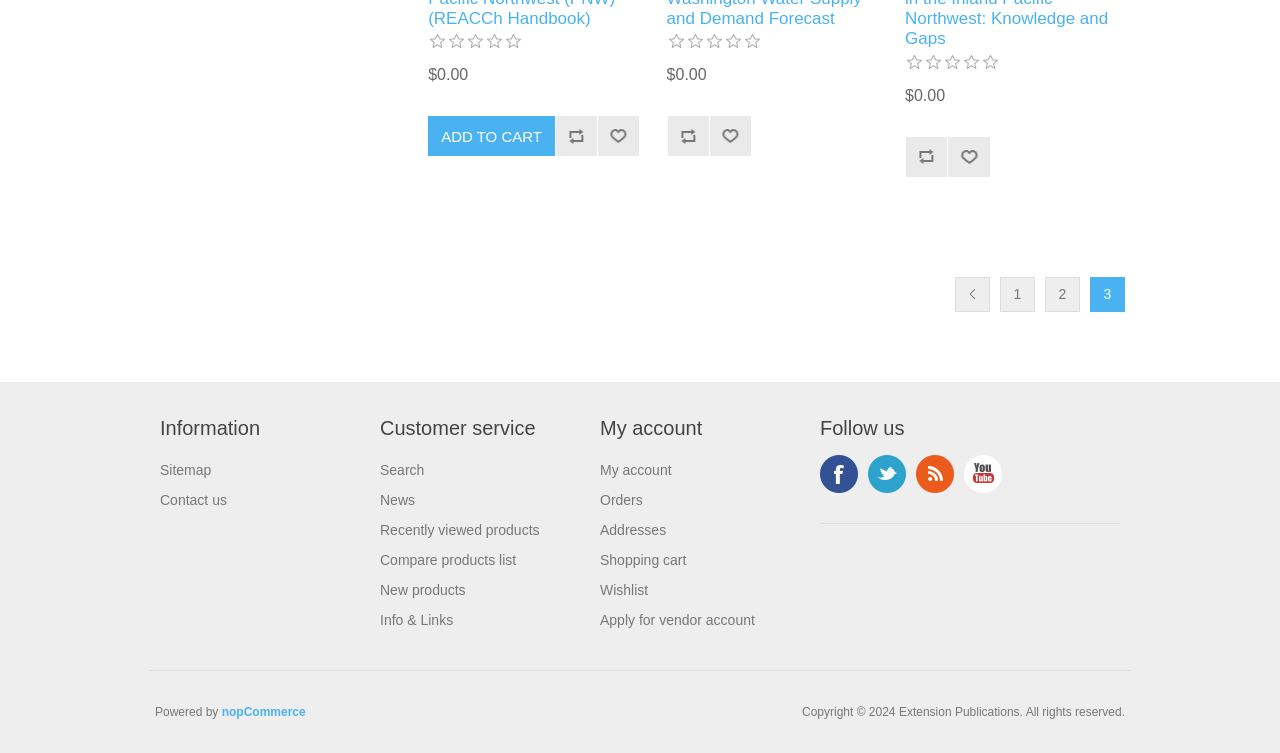What is the copyright year of the website?
Could you answer the question in a detailed manner, providing as much information as possible?

I looked at the footer section and found the copyright notice, which says 'Copyright © 2024 Extension Publications. All rights reserved'.